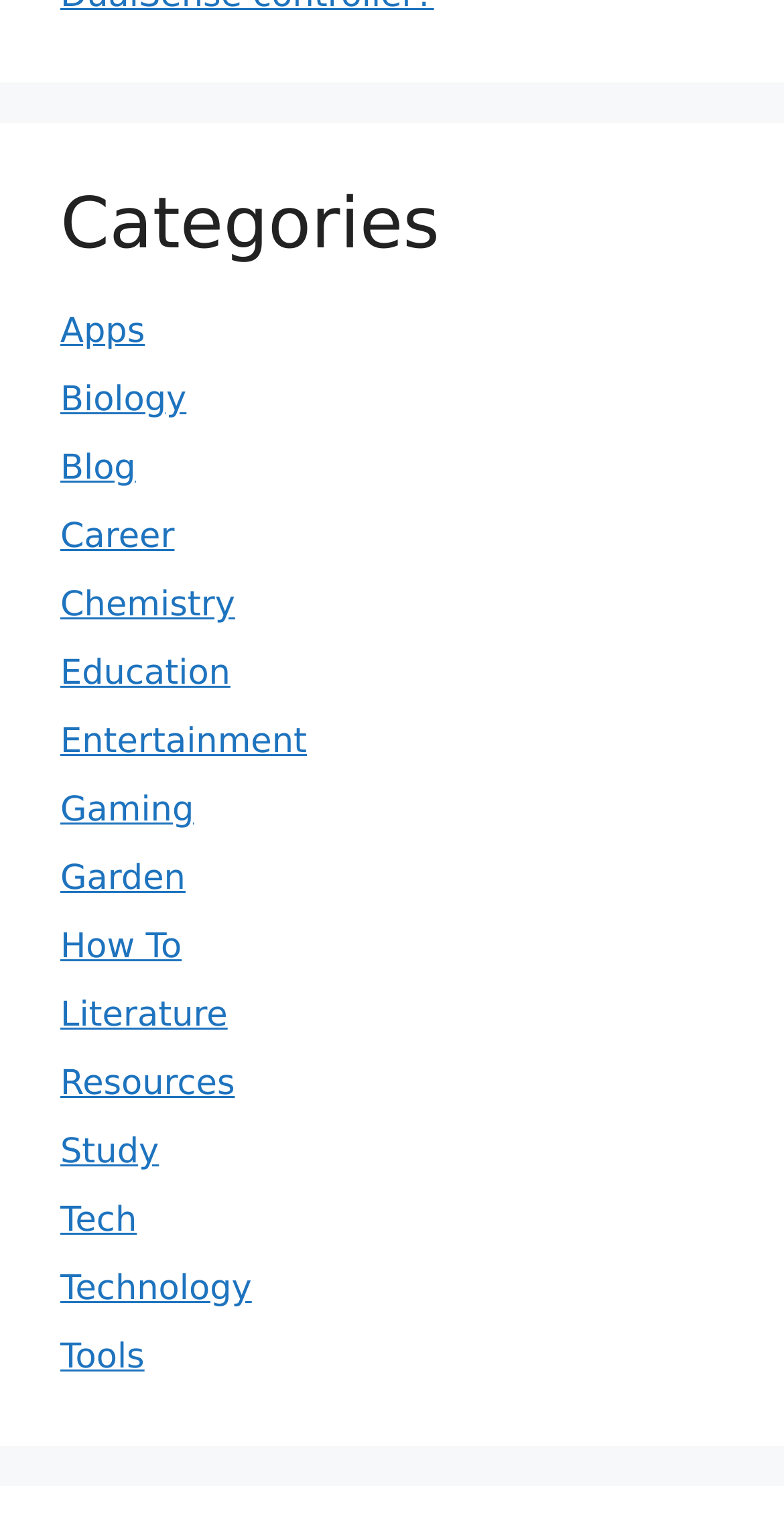What is the last category listed?
Please answer the question as detailed as possible based on the image.

I looked at the links under the 'Categories' heading and found that the last link is labeled 'Tools'.